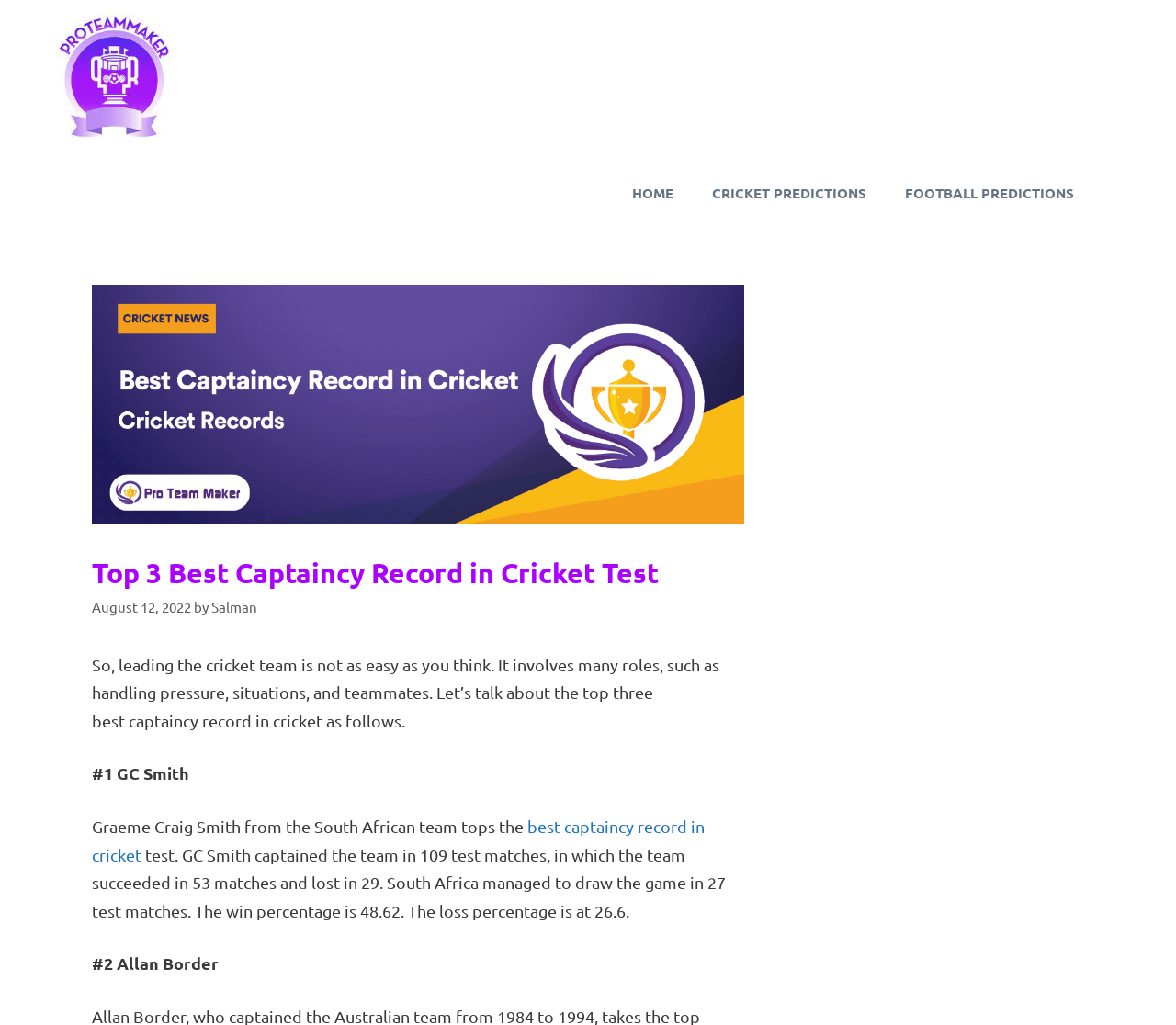Identify and provide the title of the webpage.

Top 3 Best Captaincy Record in Cricket Test